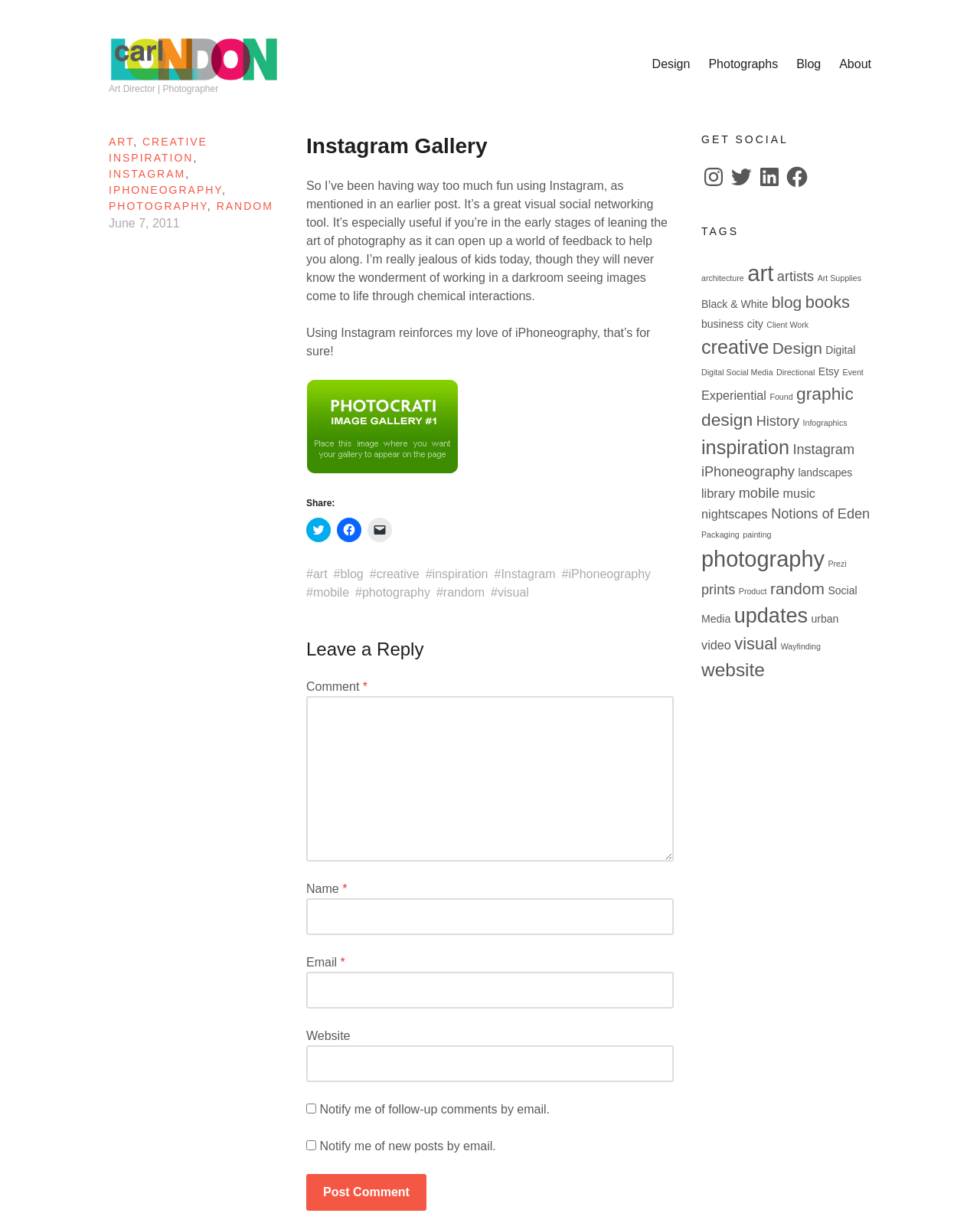Analyze and describe the webpage in a detailed narrative.

This webpage is an Instagram gallery page belonging to Carl London, an Art Director and Photographer. At the top, there is a header section with a link to Carl London's profile, accompanied by an image of the same name. Below this, there is a brief description of Carl London's profession.

The main content area is divided into two sections. On the left, there is a list of links to various categories, including Design, Photographs, Blog, and About. Below this, there is an article section with a heading "Instagram Gallery" and a series of links to different tags, such as ART, CREATIVE INSPIRATION, INSTAGRAM, and PHOTOGRAPHY.

The main article content is a text paragraph discussing the author's experience with Instagram and its benefits for photographers. Below this, there is an image, followed by a "Share" section with links to share the content on Twitter, Facebook, and via email.

At the bottom of the page, there is a footer section with links to various tags, including #art, #blog, #creative, and #Instagram. There is also a "Leave a Reply" section with fields to enter a comment, name, email, and website, as well as checkboxes to notify the user of follow-up comments or new posts by email.

On the right side of the page, there is a complementary section with a "GET SOCIAL" heading, followed by links to Carl London's social media profiles, including Instagram, Twitter, LinkedIn, and Facebook. Below this, there is a "TAGS" section with links to various tags, including architecture, art, artists, and Black & White.